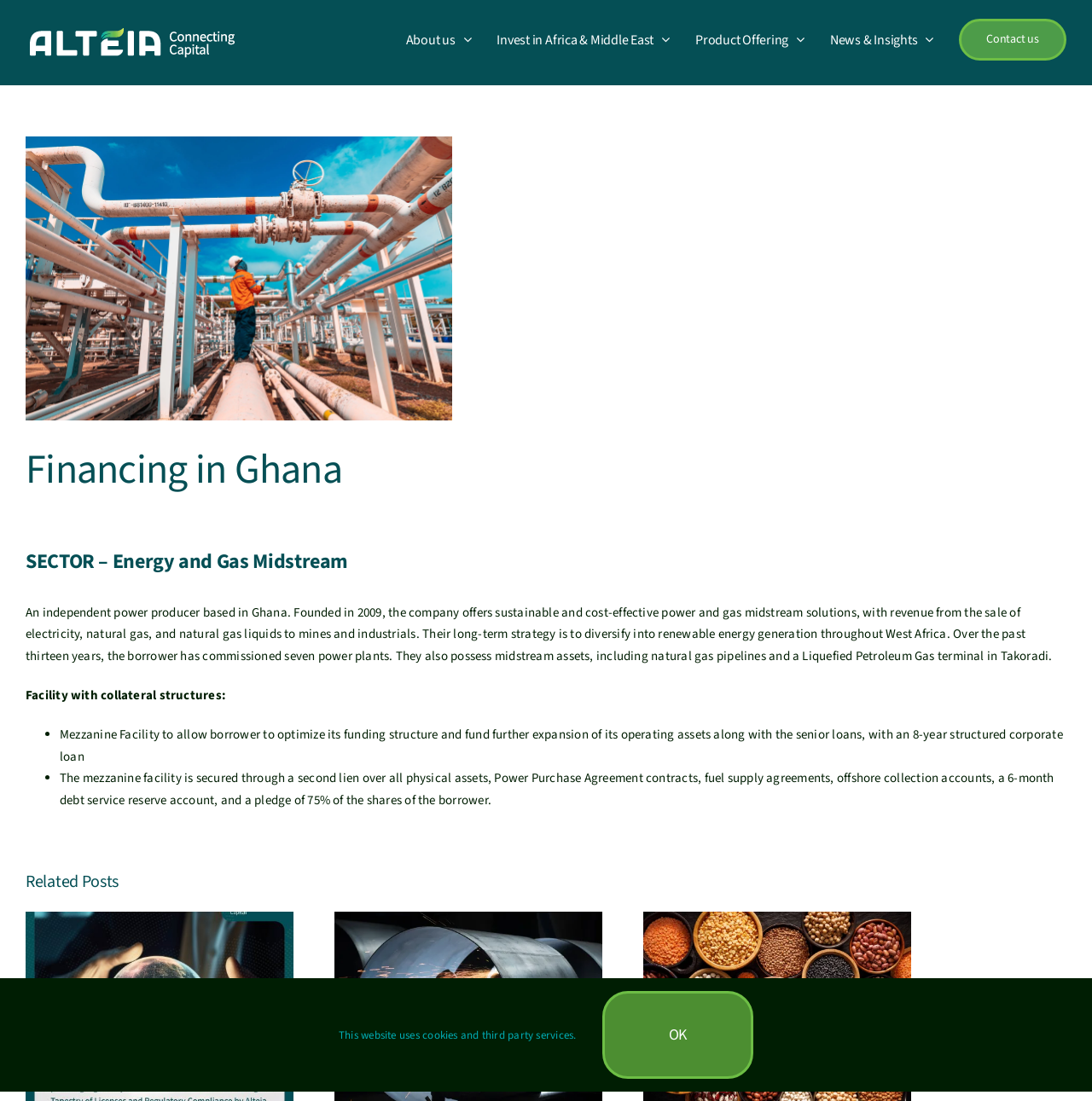What is the company's main business?
Could you answer the question with a detailed and thorough explanation?

Based on the webpage content, the company's main business is energy and gas midstream, as stated in the heading 'SECTOR – Energy and Gas Midstream' and further explained in the paragraph below it.